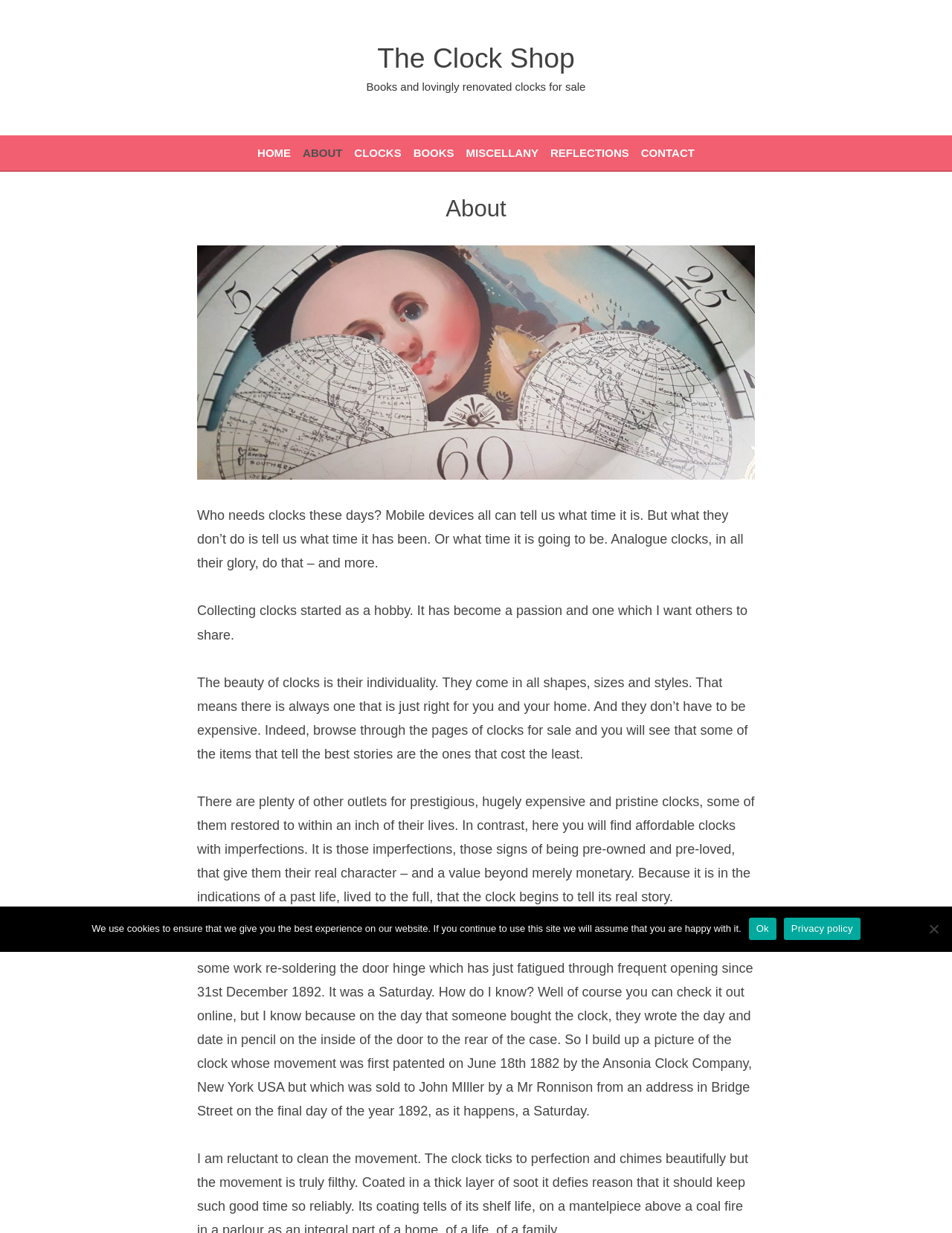What is the main topic of this webpage?
Please use the image to deliver a detailed and complete answer.

Based on the content of the webpage, it appears that the main topic is collecting vintage clocks, as evidenced by the text 'Collecting vintage clocks started as a hobby. It has become a passion and one which I want others to share.' and the presence of an image of a vintage clock.